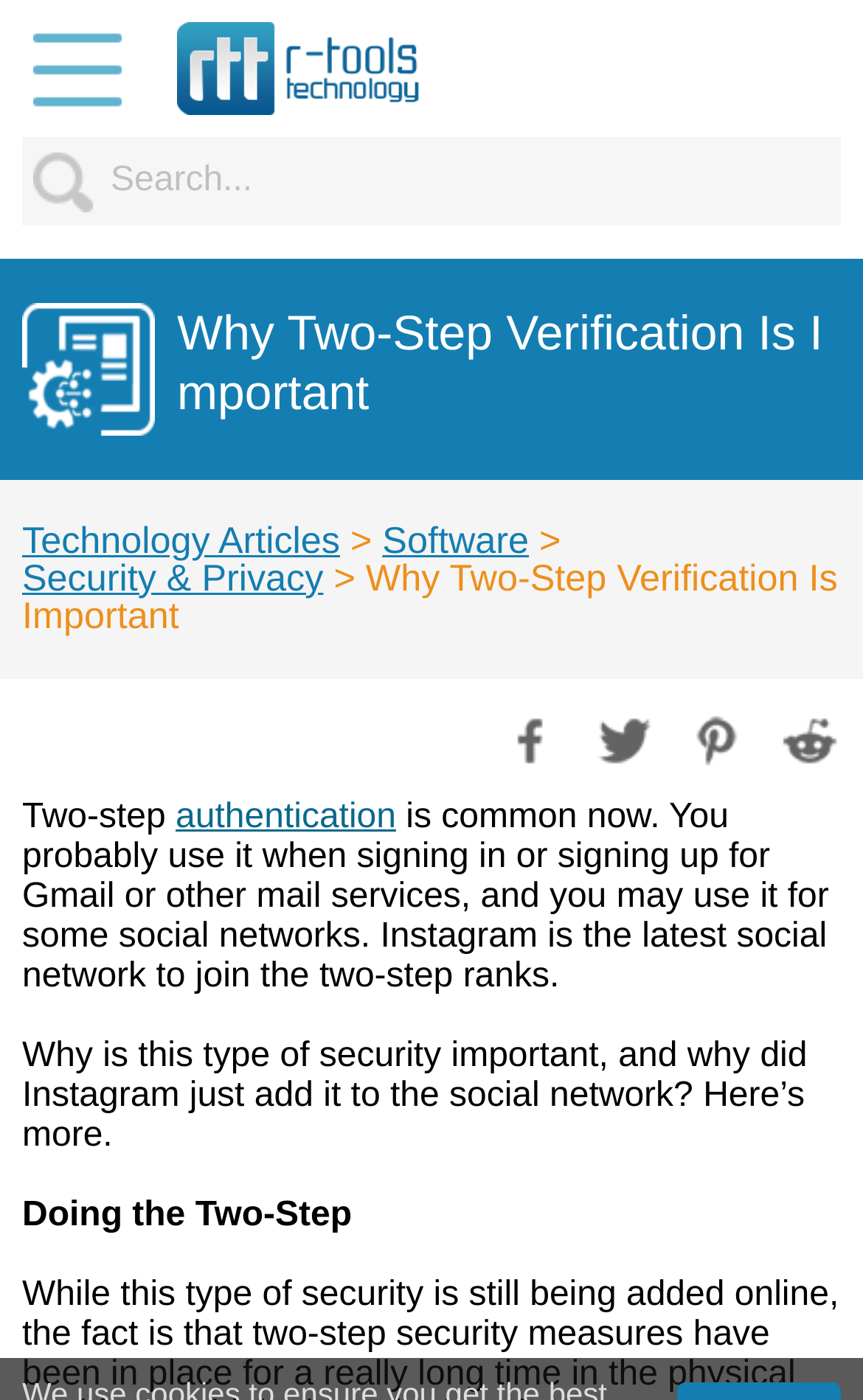Identify the bounding box coordinates of the part that should be clicked to carry out this instruction: "Share on Facebook".

[0.569, 0.501, 0.651, 0.552]